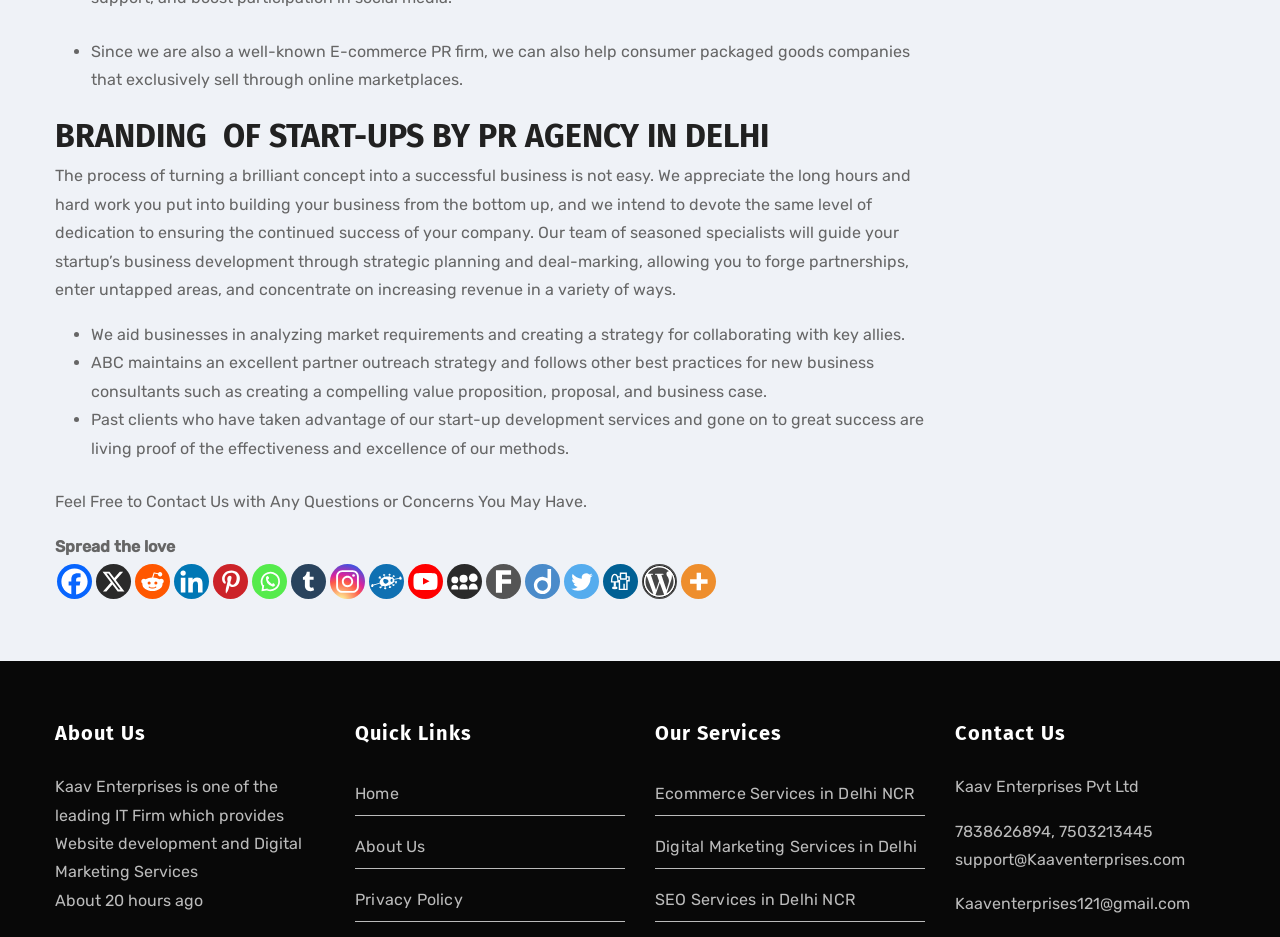What is the purpose of the company's startup development services?
Use the image to give a comprehensive and detailed response to the question.

I found the purpose of the company's startup development services by looking at the text that says 'The process of turning a brilliant concept into a successful business is not easy. We appreciate the long hours and hard work you put into building your business from the bottom up, and we intend to devote the same level of dedication to ensuring the continued success of your company'.